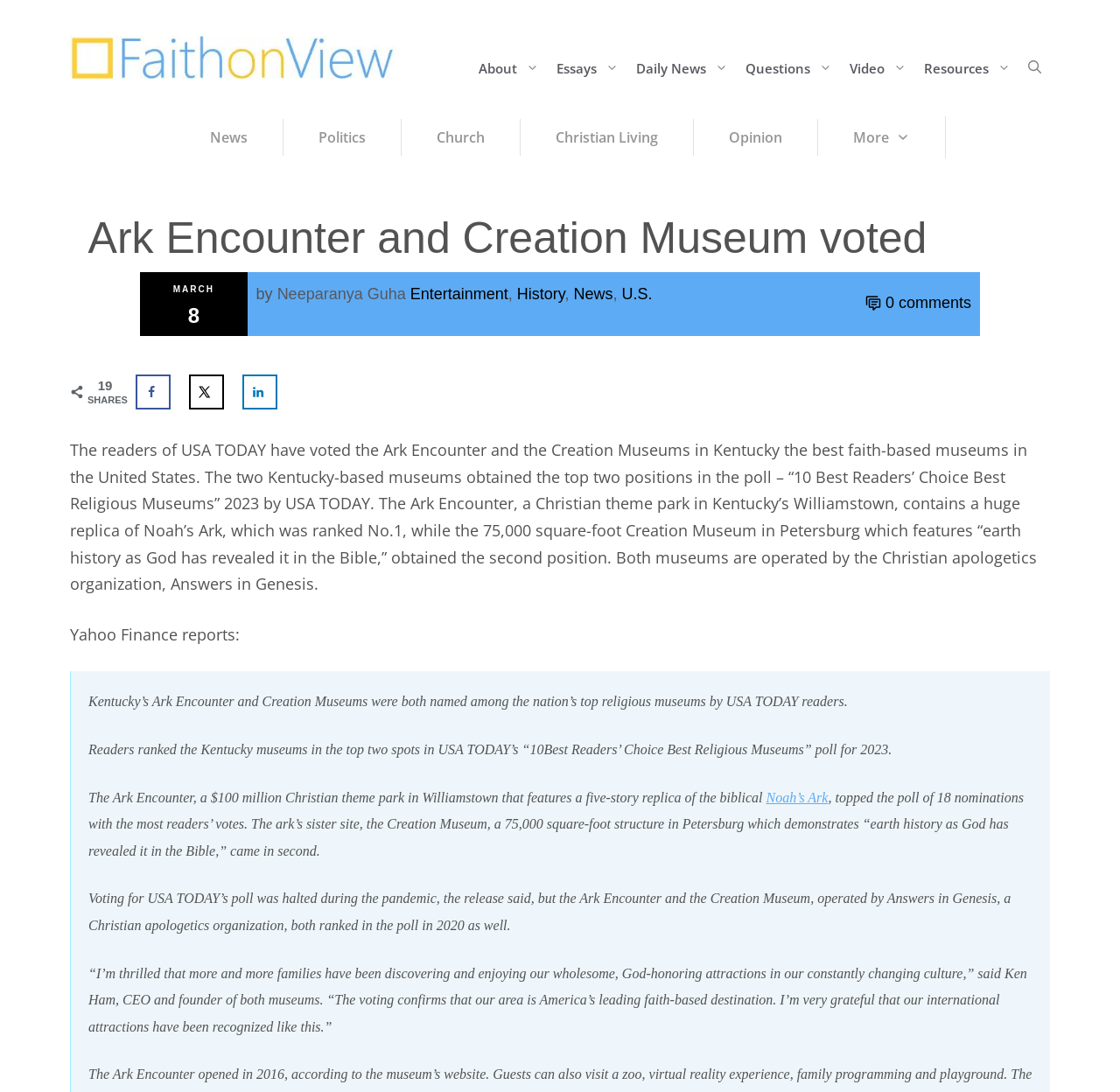How many square feet is the Creation Museum?
With the help of the image, please provide a detailed response to the question.

I found the answer by reading the text in the webpage, specifically the sentence '...the 75,000 square-foot Creation Museum in Petersburg...' which mentions the size of the museum.